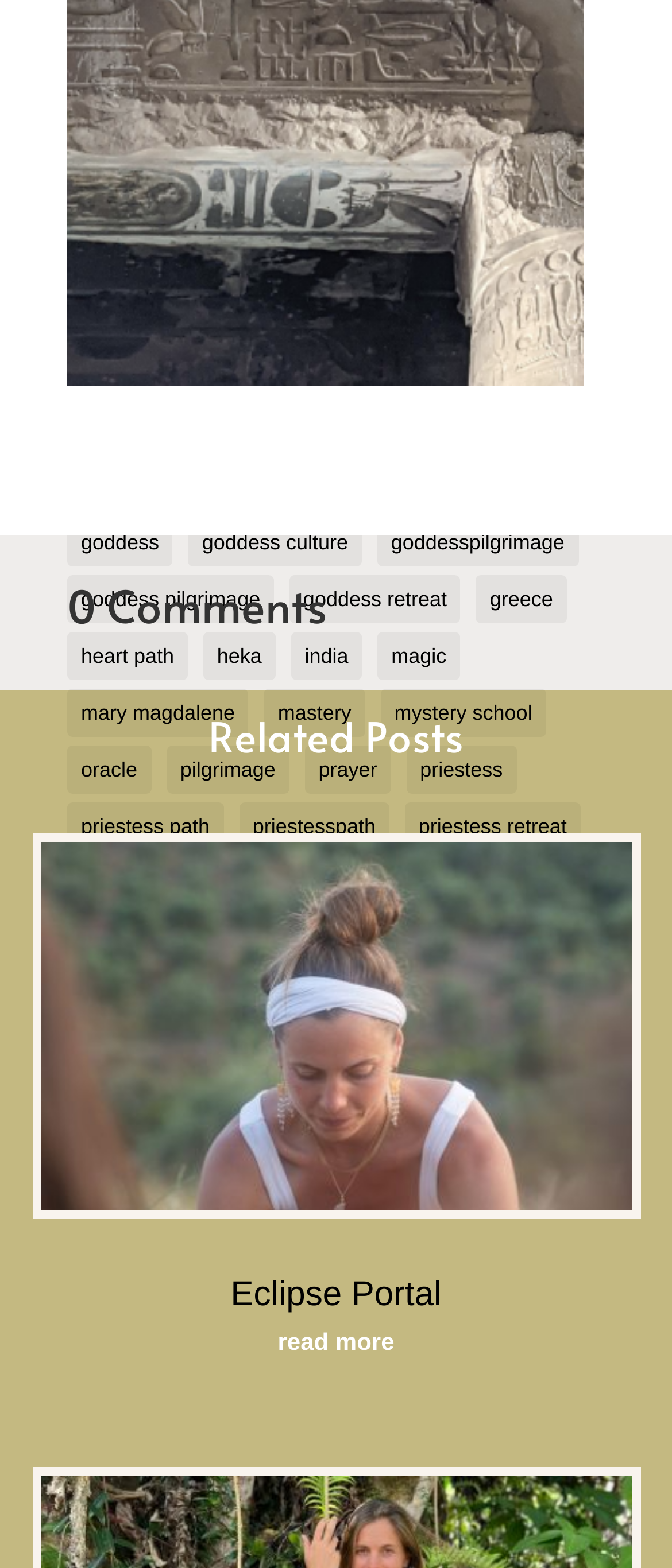What is the orientation of the separator?
Provide a detailed answer to the question using information from the image.

I looked at the separator element and found that its orientation is horizontal.